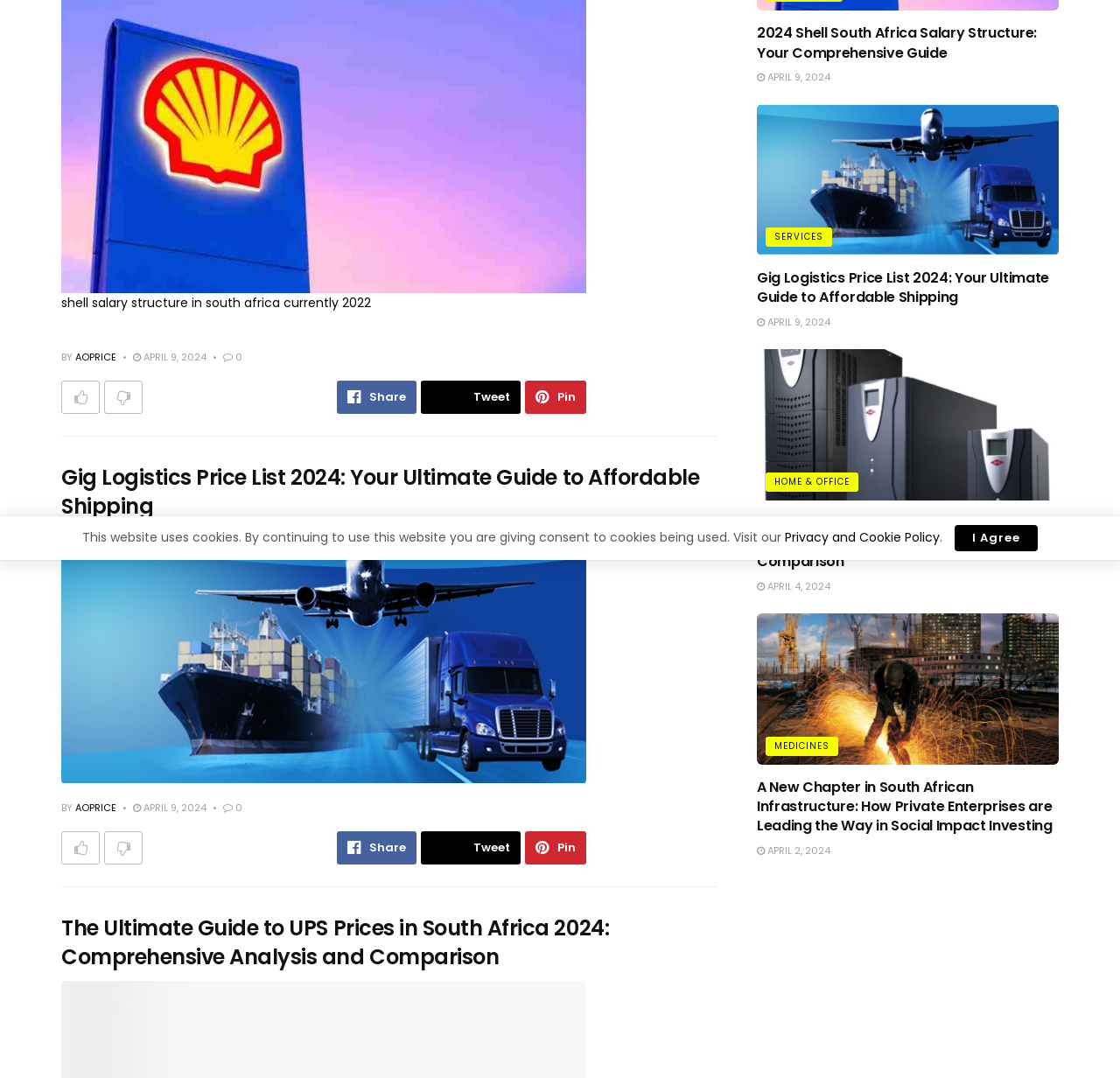Determine the bounding box coordinates for the HTML element mentioned in the following description: "April 4, 2024". The coordinates should be a list of four floats ranging from 0 to 1, represented as [left, top, right, bottom].

[0.676, 0.537, 0.741, 0.55]